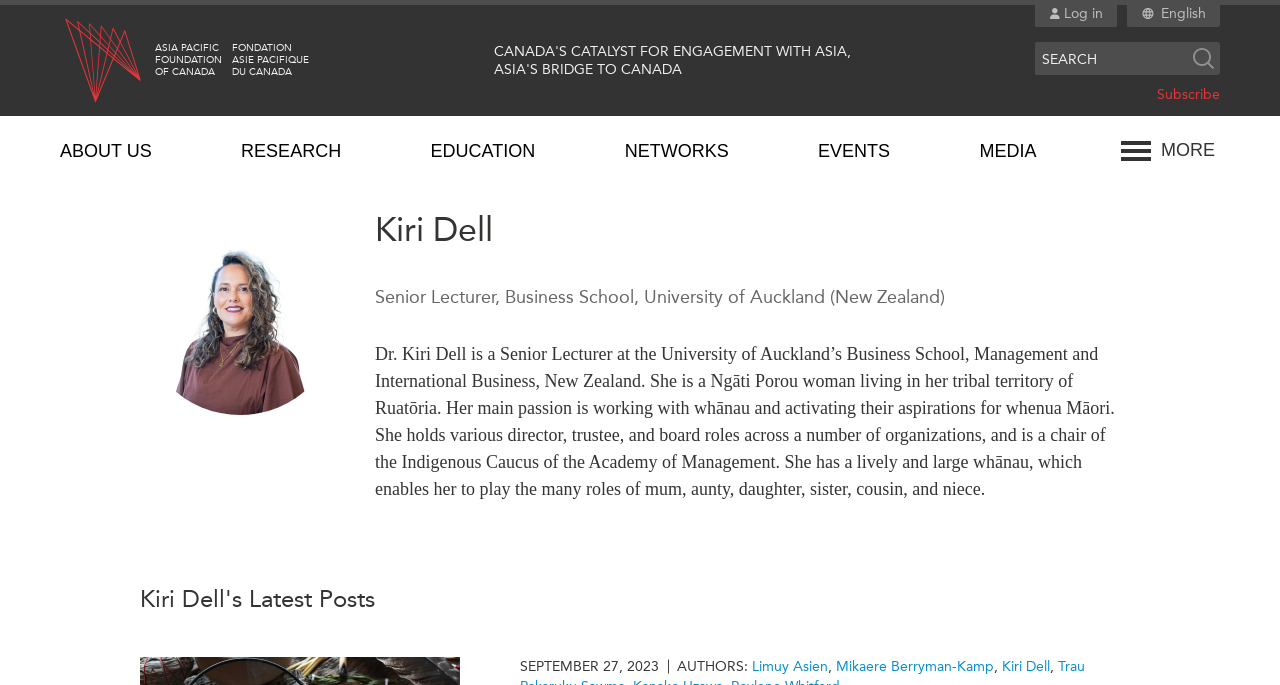Explain the webpage in detail.

This webpage is about Dr. Kiri Dell, a Senior Lecturer at the University of Auckland's Business School, Management and International Business, New Zealand. At the top of the page, there is a navigation menu with links to "Skip to main content", "Log in", and "English". On the top-right corner, there is a search bar with a "Search" button. Below the navigation menu, there is a logo of the Asia Pacific Foundation of Canada.

On the left side of the page, there is a vertical menu with links to various sections, including "WHAT'S NEW", "ABOUT US", "RESEARCH", "EDUCATION", "NETWORKS", "EVENTS", "MEDIA", and "PUBLICATIONS". Each section has multiple sub-links.

On the right side of the page, there is a main content area. At the top, there is a heading "Kiri Dell" with a subheading describing her role and background. Below the heading, there is a large image of Dr. Kiri Dell. Underneath the image, there is a paragraph of text describing her background, interests, and roles in various organizations.

Below Dr. Kiri Dell's profile, there is a section titled "Kiri Dell's Latest Posts". The webpage also has a mega menu toggle button at the bottom-right corner.

Overall, the webpage is well-organized, with a clear structure and easy-to-navigate menus. The content is focused on Dr. Kiri Dell's profile and her work, with links to related sections and resources.